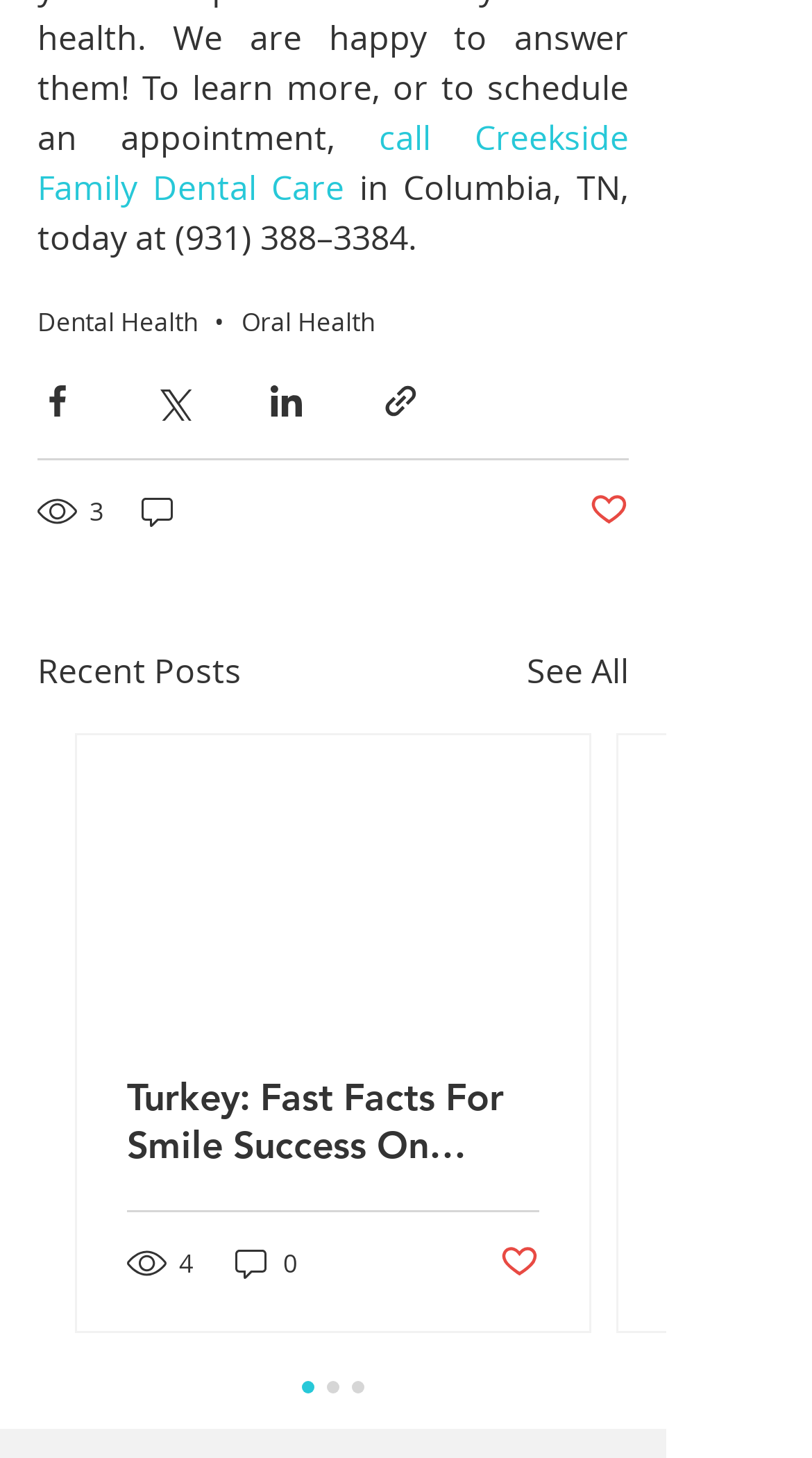Based on the image, provide a detailed response to the question:
How many social media platforms can you share content with?

There are four social media buttons in the top section of the webpage, allowing users to share content via Facebook, Twitter, LinkedIn, and a link.